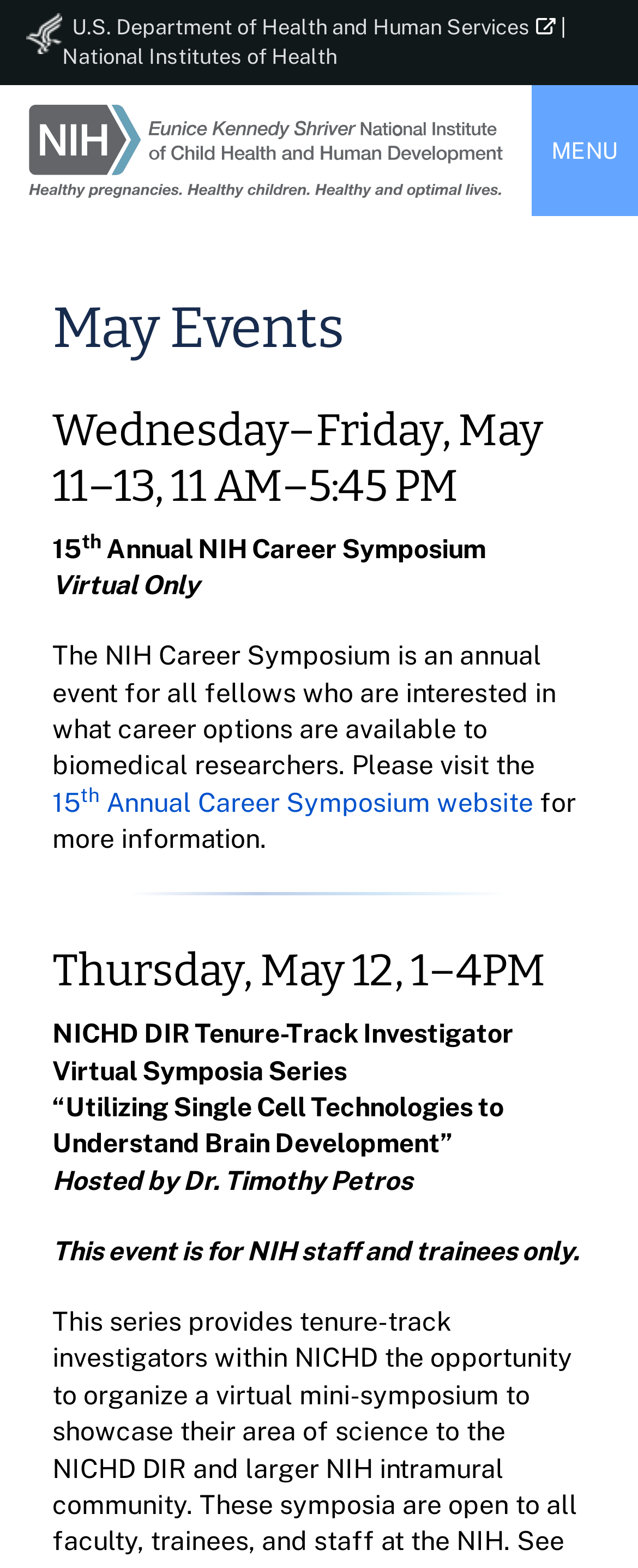Given the element description, predict the bounding box coordinates in the format (top-left x, top-left y, bottom-right x, bottom-right y), using floating point numbers between 0 and 1: Learn More About

None